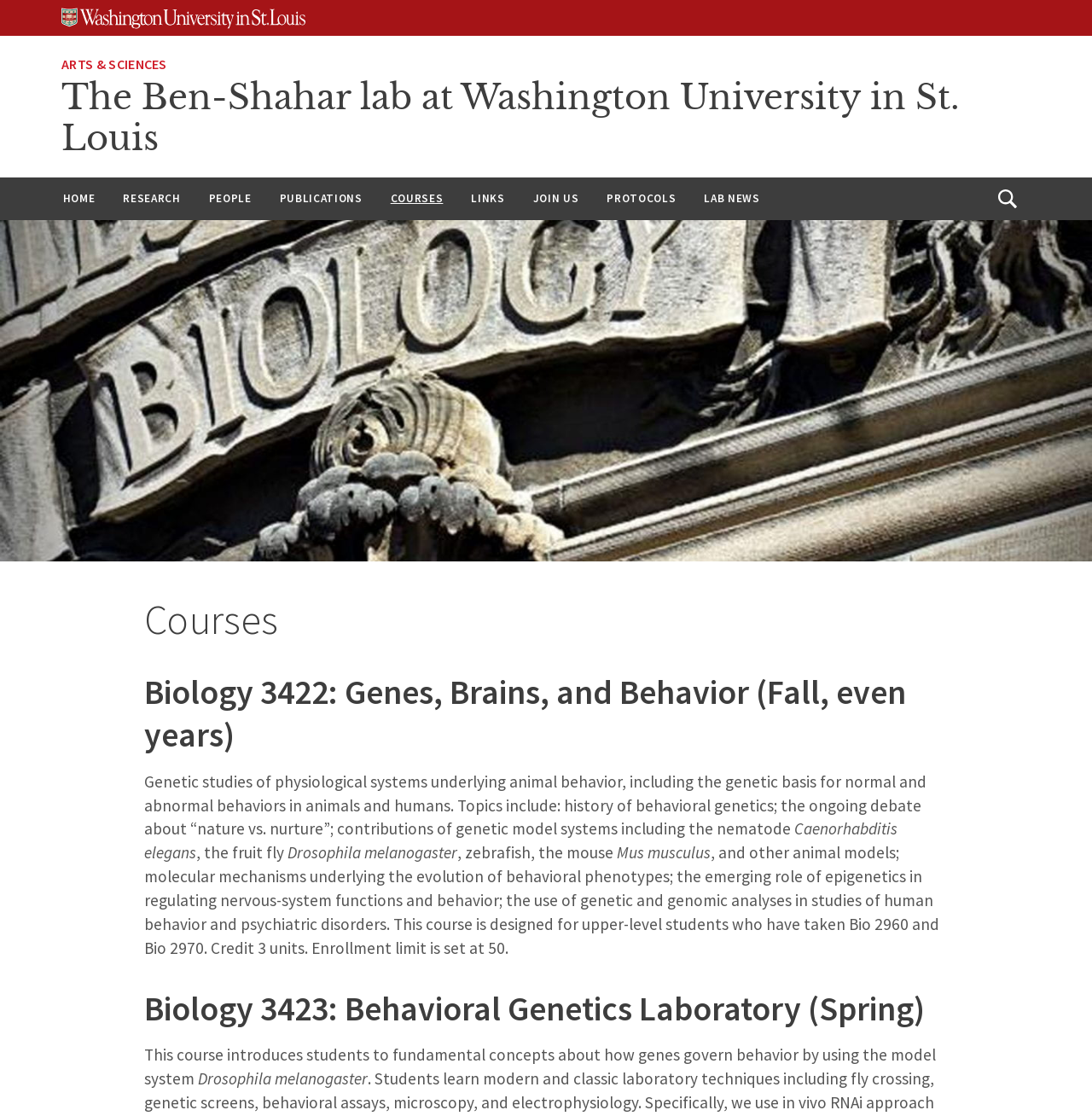Locate the bounding box coordinates of the item that should be clicked to fulfill the instruction: "Click on the 'HOME' link".

[0.046, 0.159, 0.099, 0.197]